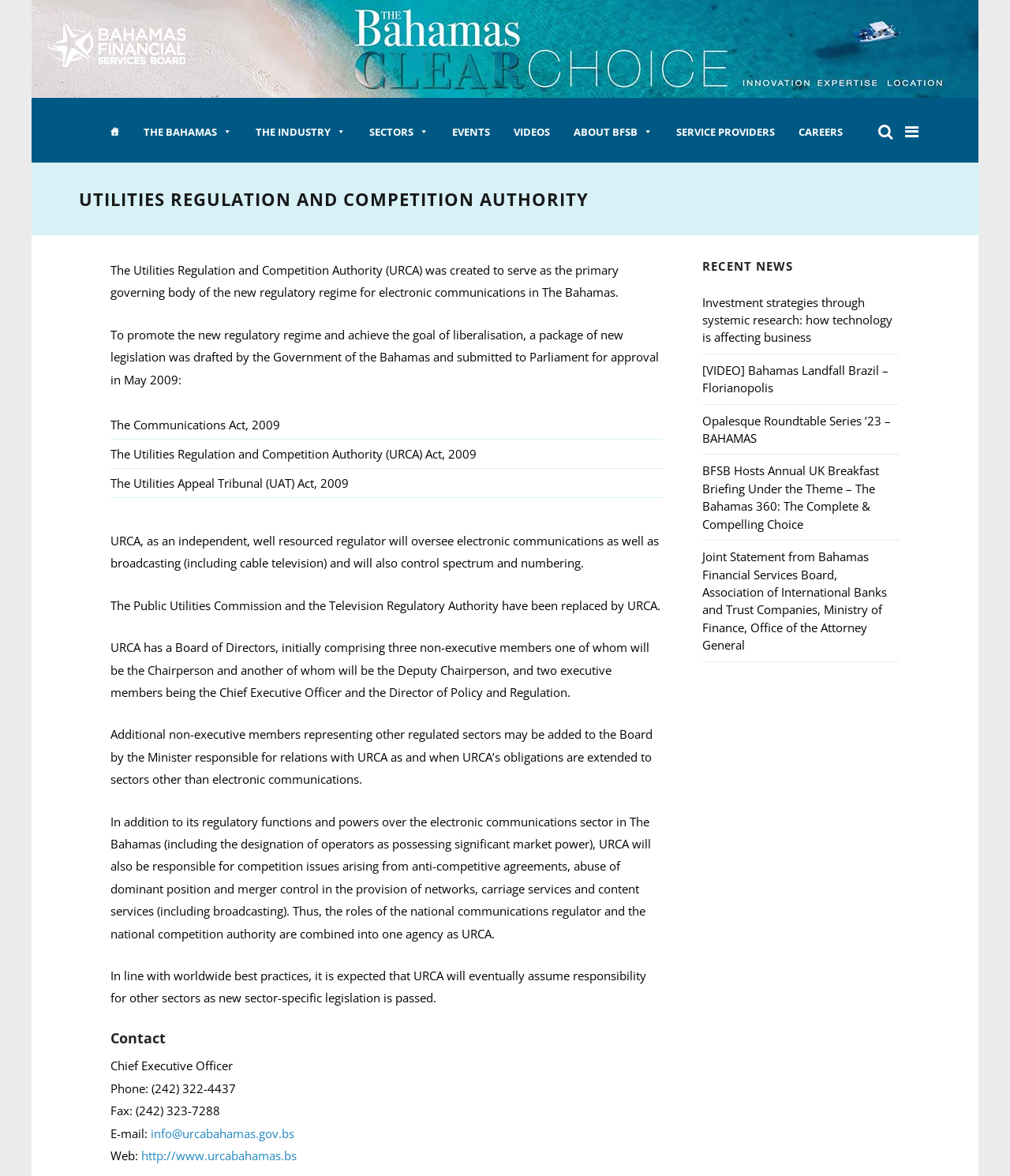Please mark the clickable region by giving the bounding box coordinates needed to complete this instruction: "Open the search".

None